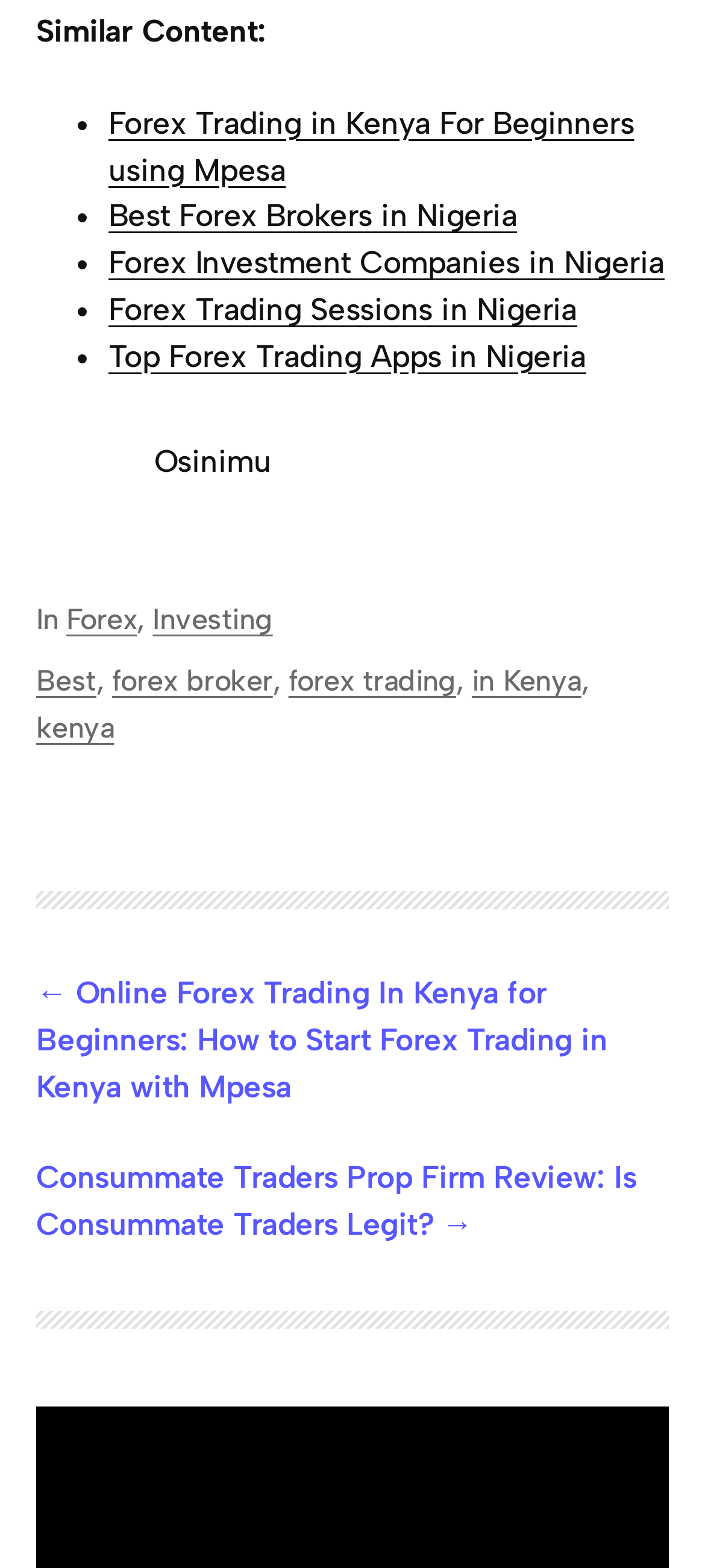How many separators are there on the webpage?
Based on the screenshot, respond with a single word or phrase.

2